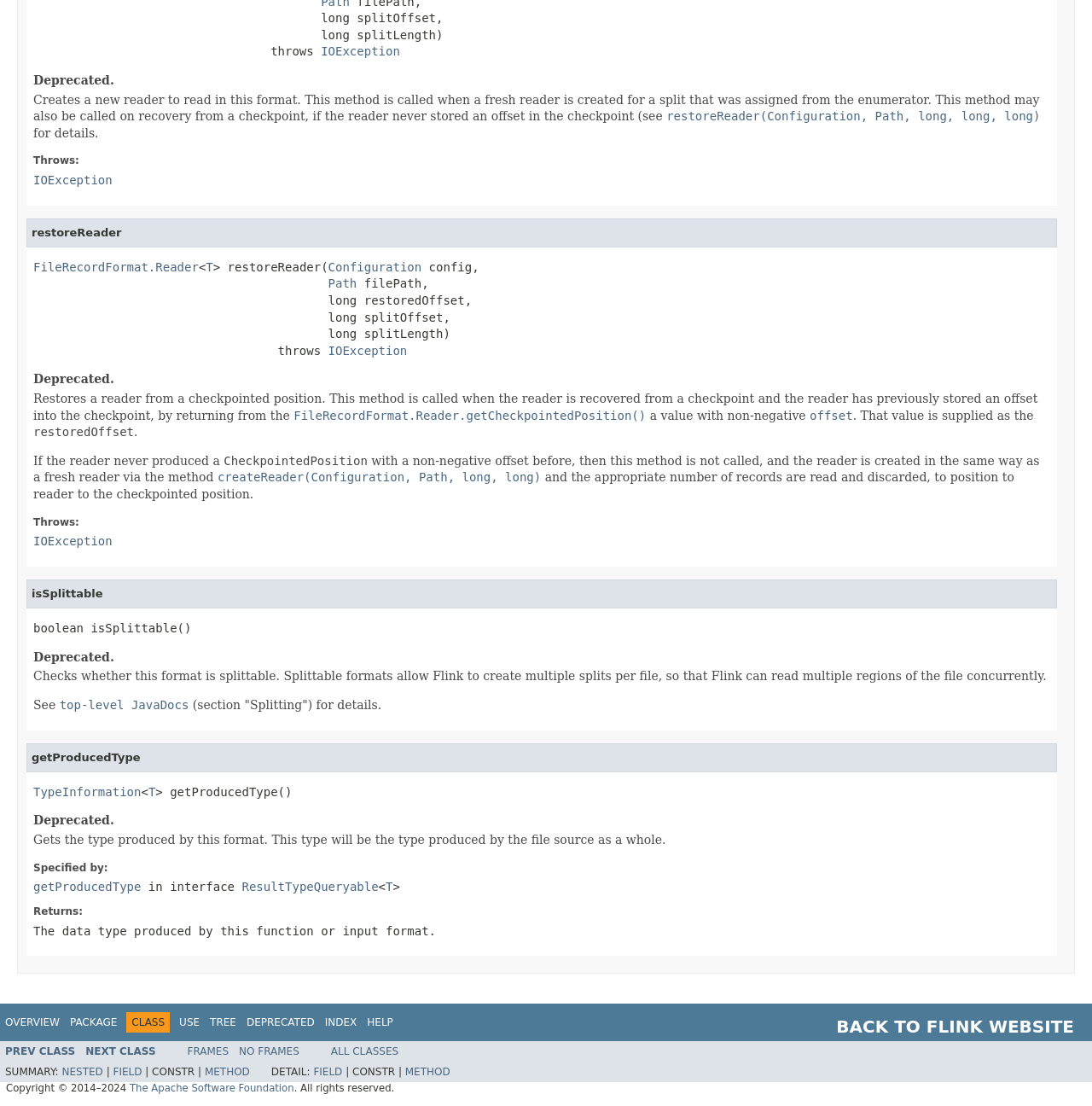Could you locate the bounding box coordinates for the section that should be clicked to accomplish this task: "Click on IOException".

[0.03, 0.157, 0.103, 0.169]